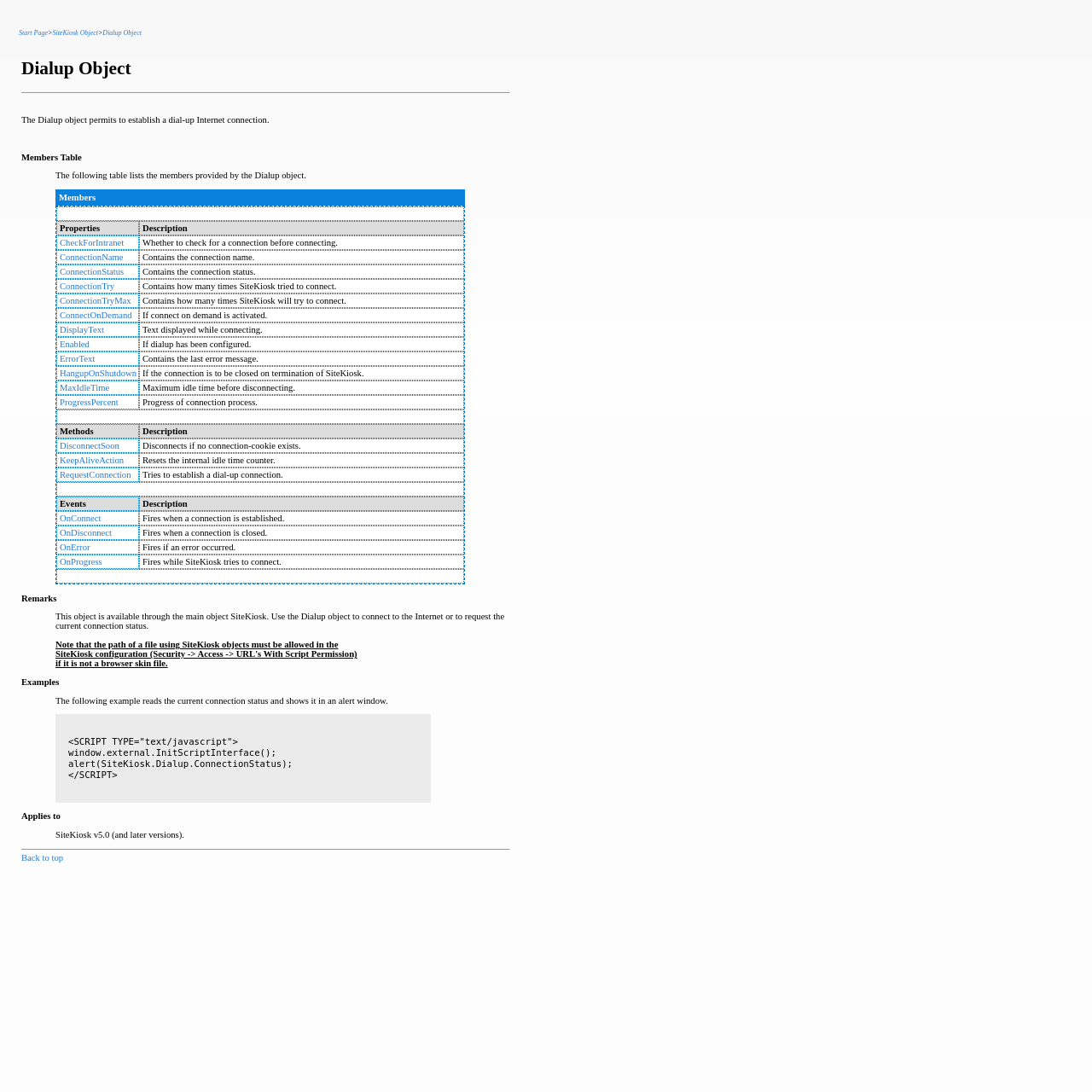Show me the bounding box coordinates of the clickable region to achieve the task as per the instruction: "Click ConnectionStatus".

[0.055, 0.245, 0.113, 0.253]